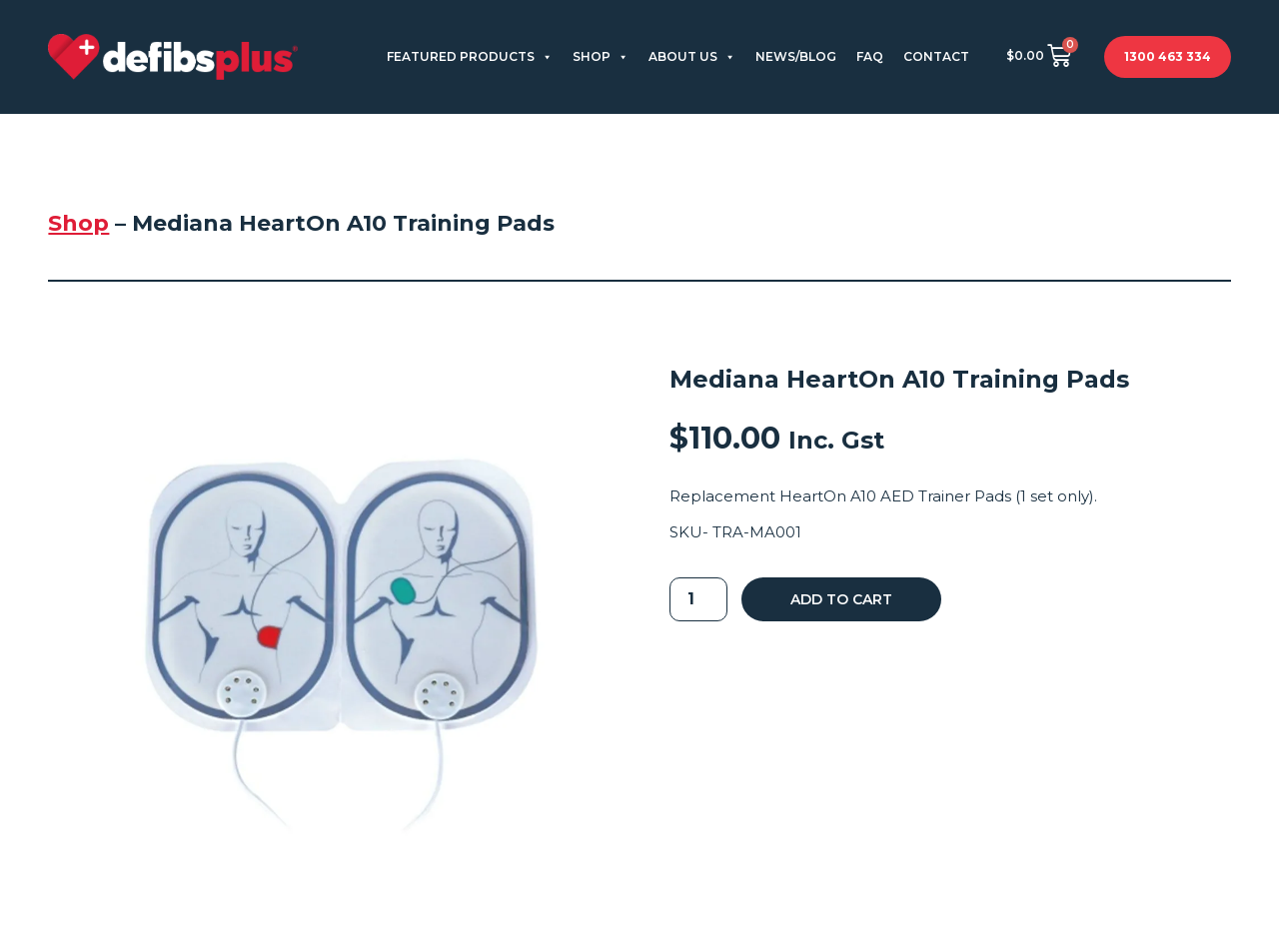Predict the bounding box of the UI element based on this description: "FAQ".

[0.661, 0.04, 0.698, 0.08]